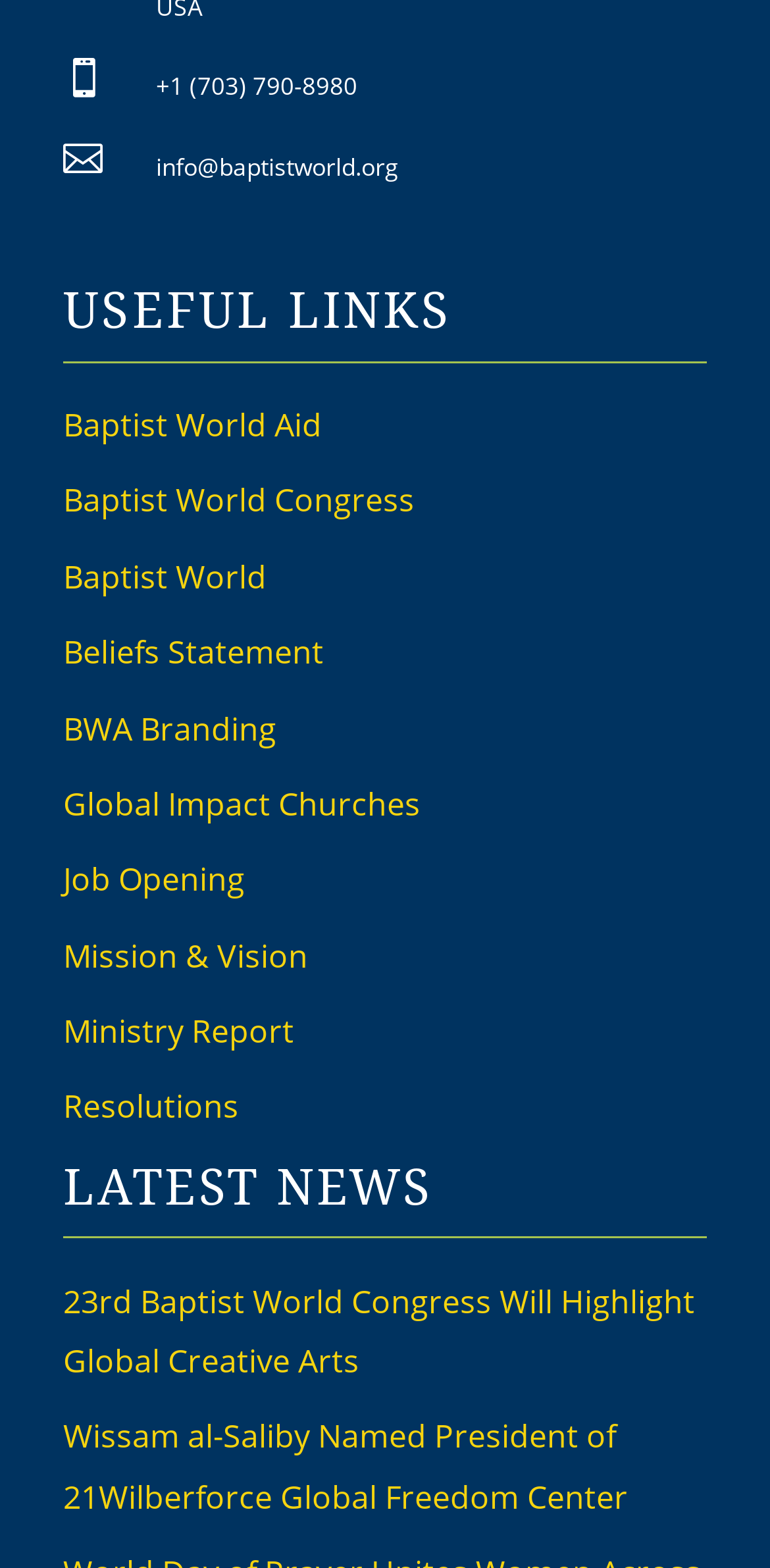Highlight the bounding box coordinates of the element you need to click to perform the following instruction: "click the 'Baptist World Aid' link."

[0.082, 0.257, 0.418, 0.285]